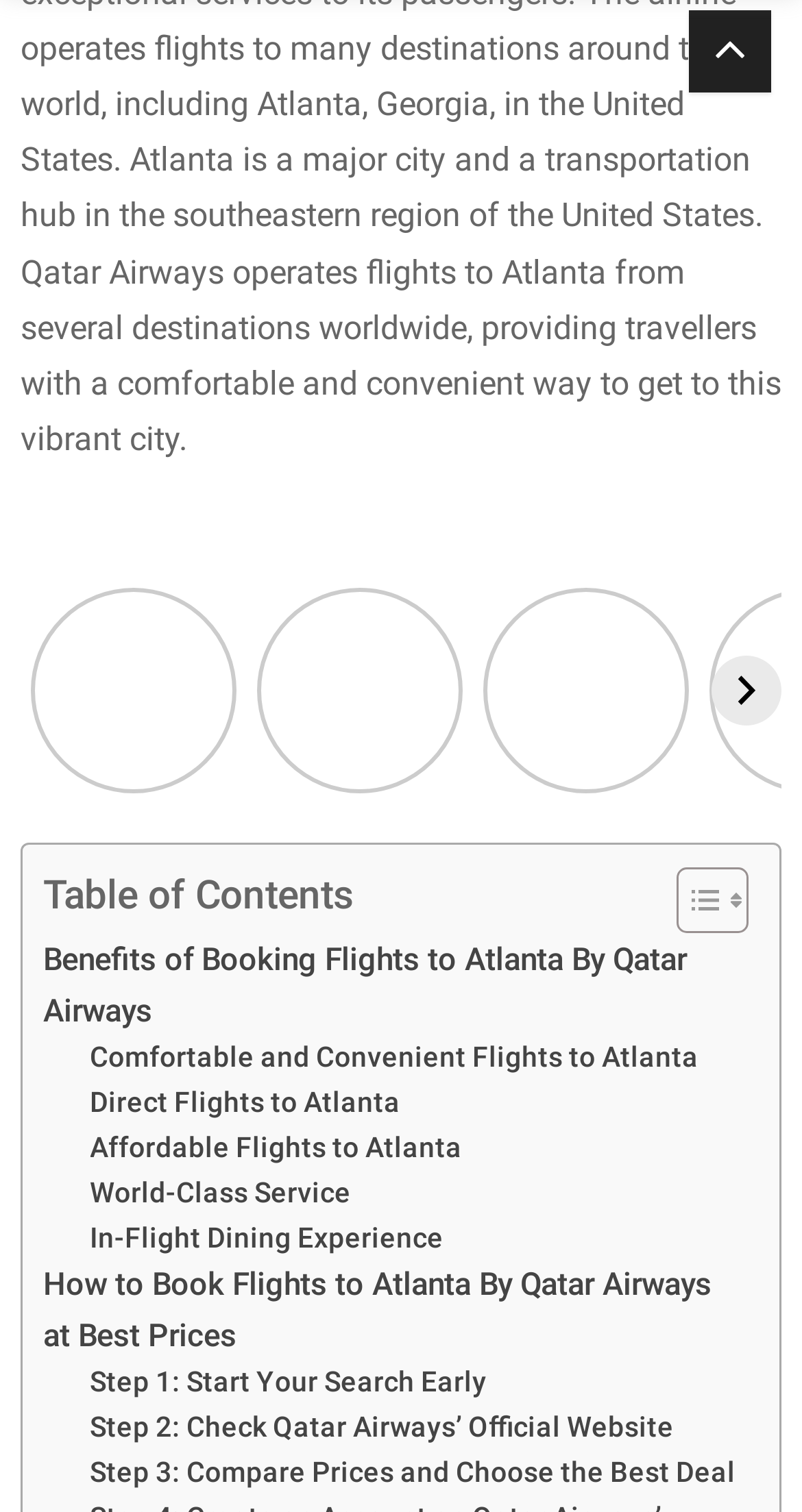Bounding box coordinates should be in the format (top-left x, top-left y, bottom-right x, bottom-right y) and all values should be floating point numbers between 0 and 1. Determine the bounding box coordinate for the UI element described as: World-Class Service

[0.112, 0.774, 0.438, 0.804]